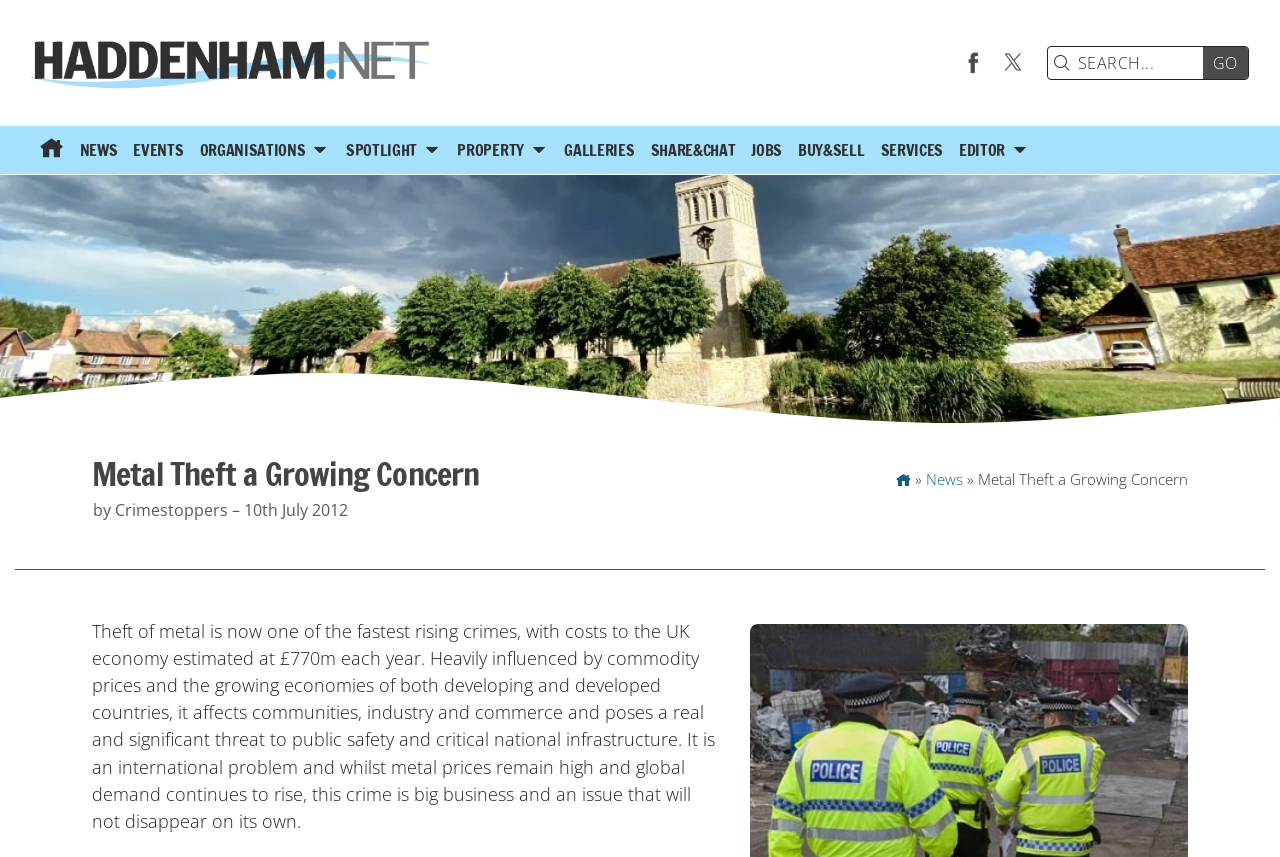Please answer the following query using a single word or phrase: 
What is the estimated cost of metal theft to the UK economy?

£770m